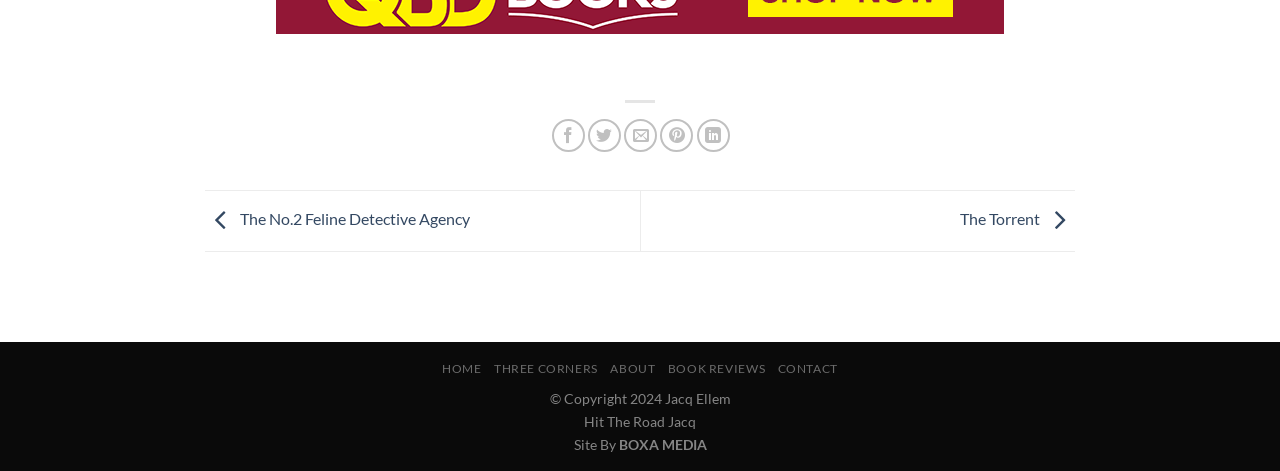Please determine the bounding box coordinates of the area that needs to be clicked to complete this task: 'Check BOOK REVIEWS'. The coordinates must be four float numbers between 0 and 1, formatted as [left, top, right, bottom].

[0.522, 0.767, 0.598, 0.799]